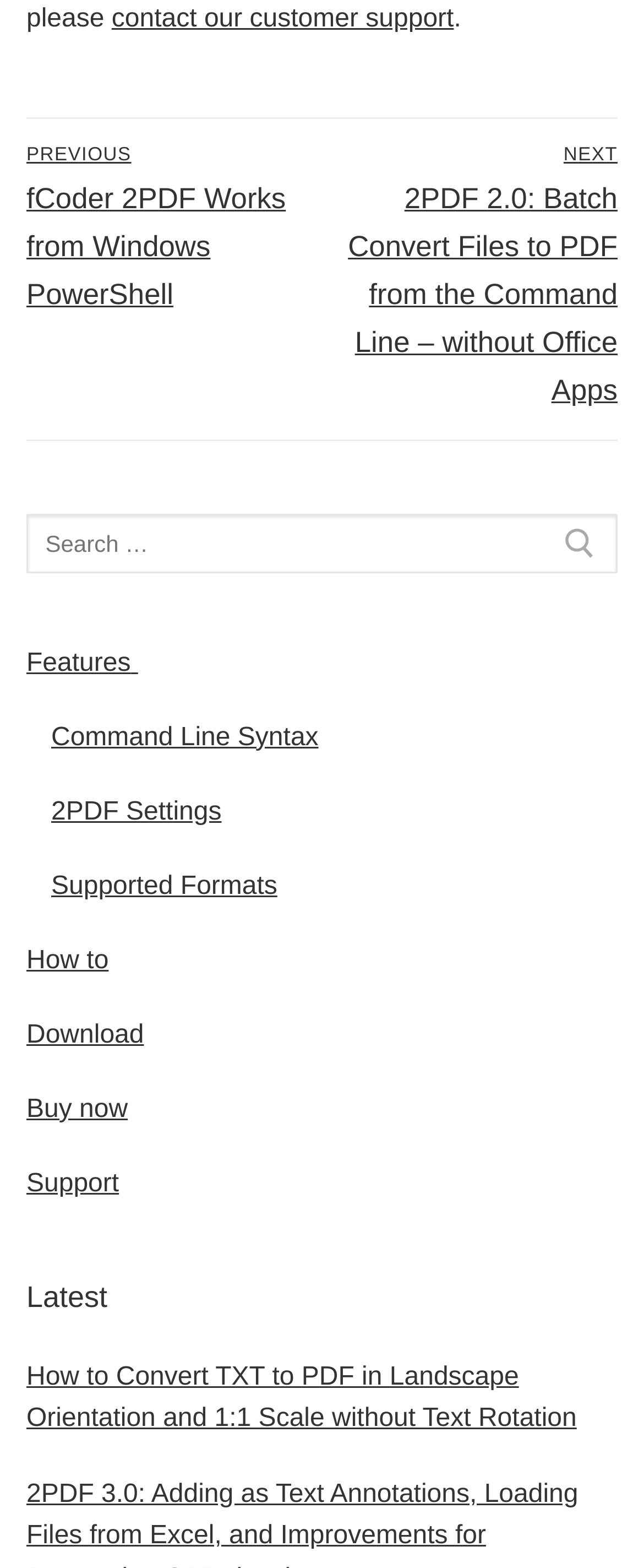Answer the following inquiry with a single word or phrase:
How many links are there in the post navigation section?

2